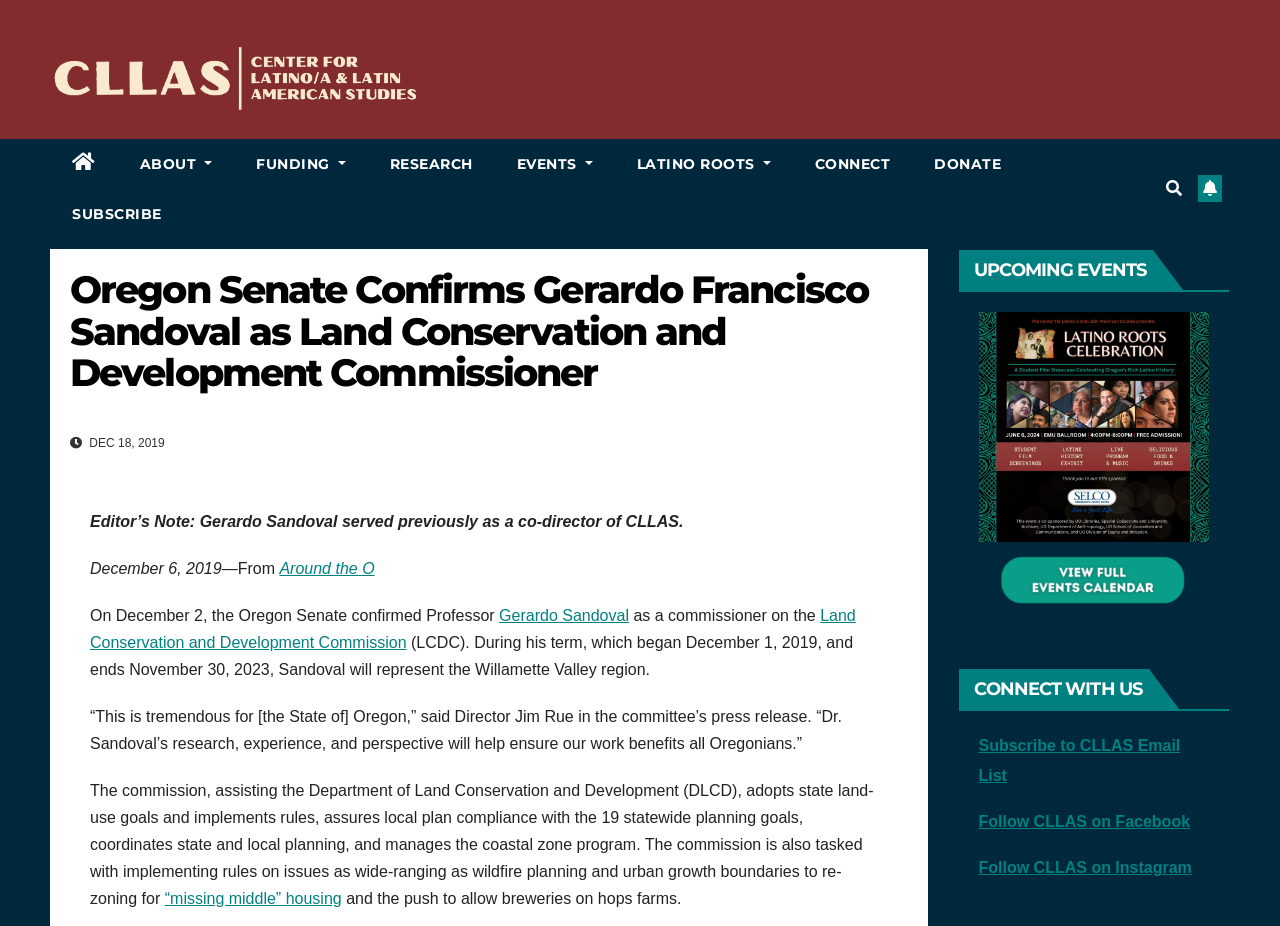Please find the main title text of this webpage.

Oregon Senate Confirms Gerardo Francisco Sandoval as Land Conservation and Development Commissioner